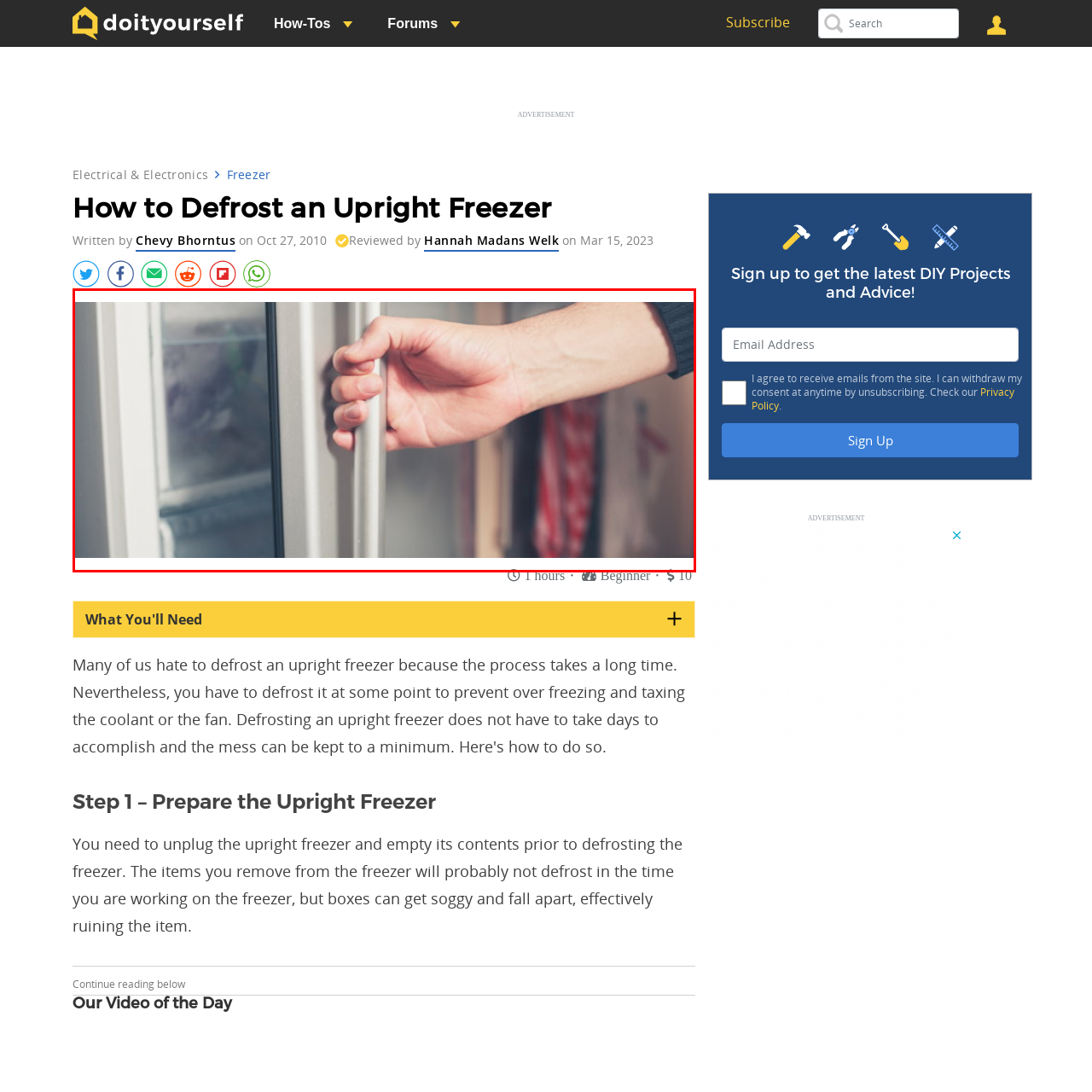What type of environment is suggested by the image?
Please look at the image marked with a red bounding box and provide a one-word or short-phrase answer based on what you see.

Functional kitchen